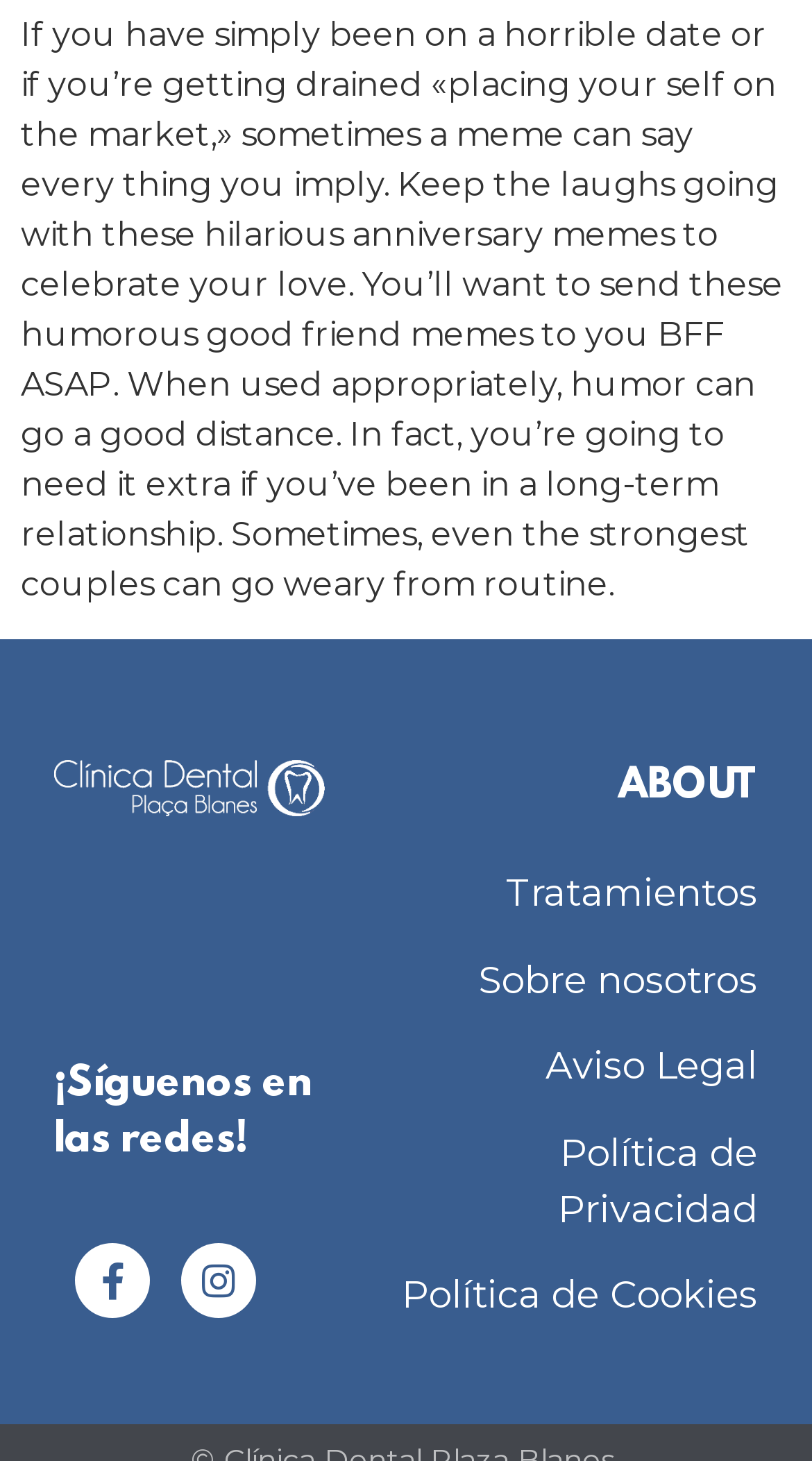What is the purpose of humor in relationships?
Examine the webpage screenshot and provide an in-depth answer to the question.

According to the StaticText element with bounding box coordinates [0.026, 0.009, 0.964, 0.413], humor can go a long way in relationships, especially in long-term ones where couples may get weary from routine.